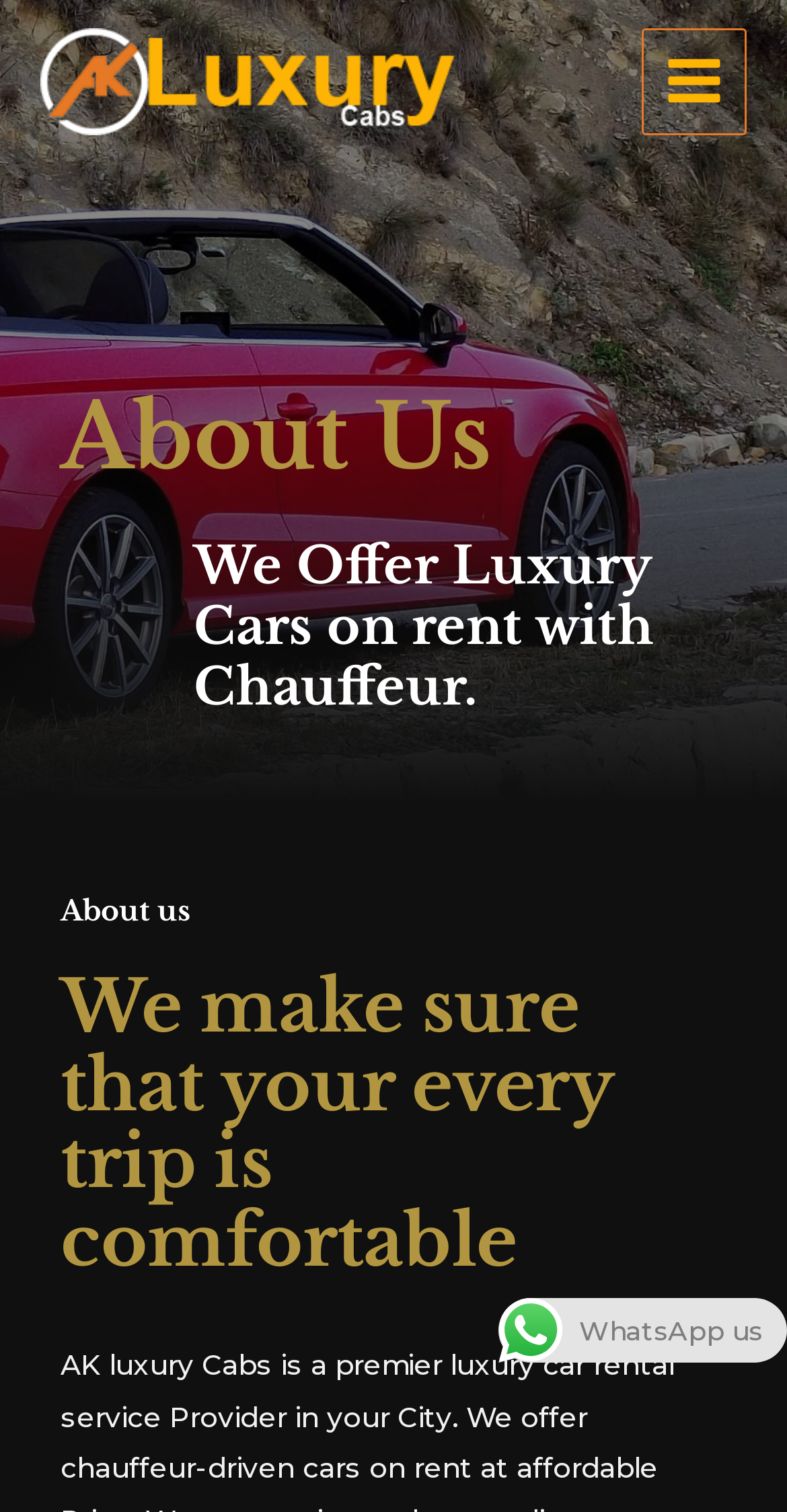Please determine the bounding box coordinates for the UI element described here. Use the format (top-left x, top-left y, bottom-right x, bottom-right y) with values bounded between 0 and 1: Main Menu

[0.814, 0.019, 0.949, 0.089]